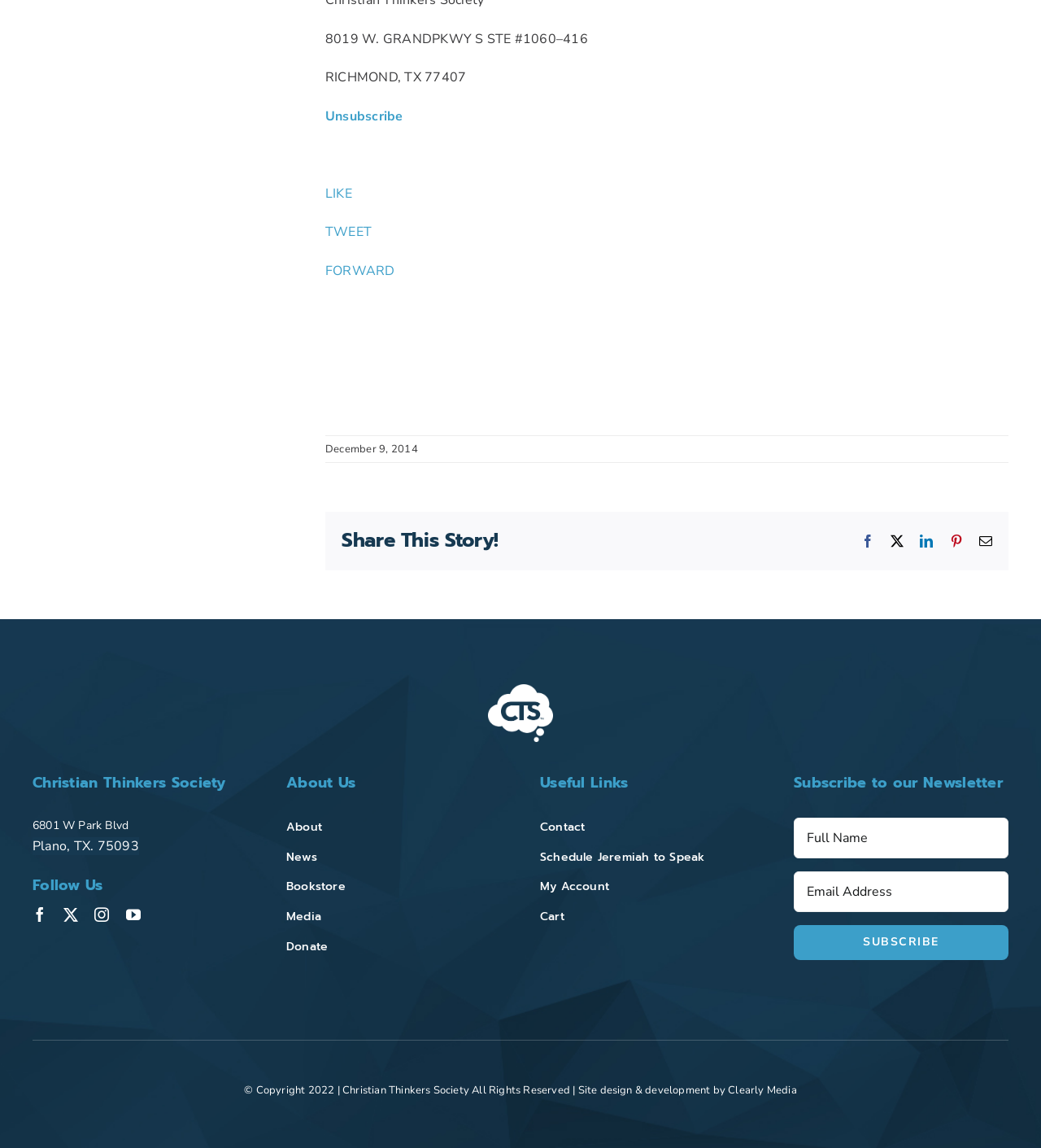What is the address of the organization?
Please provide an in-depth and detailed response to the question.

The address of the organization can be found in the static text elements located below the 'Christian Thinkers Society' heading, which specify the street address, city, state, and zip code.